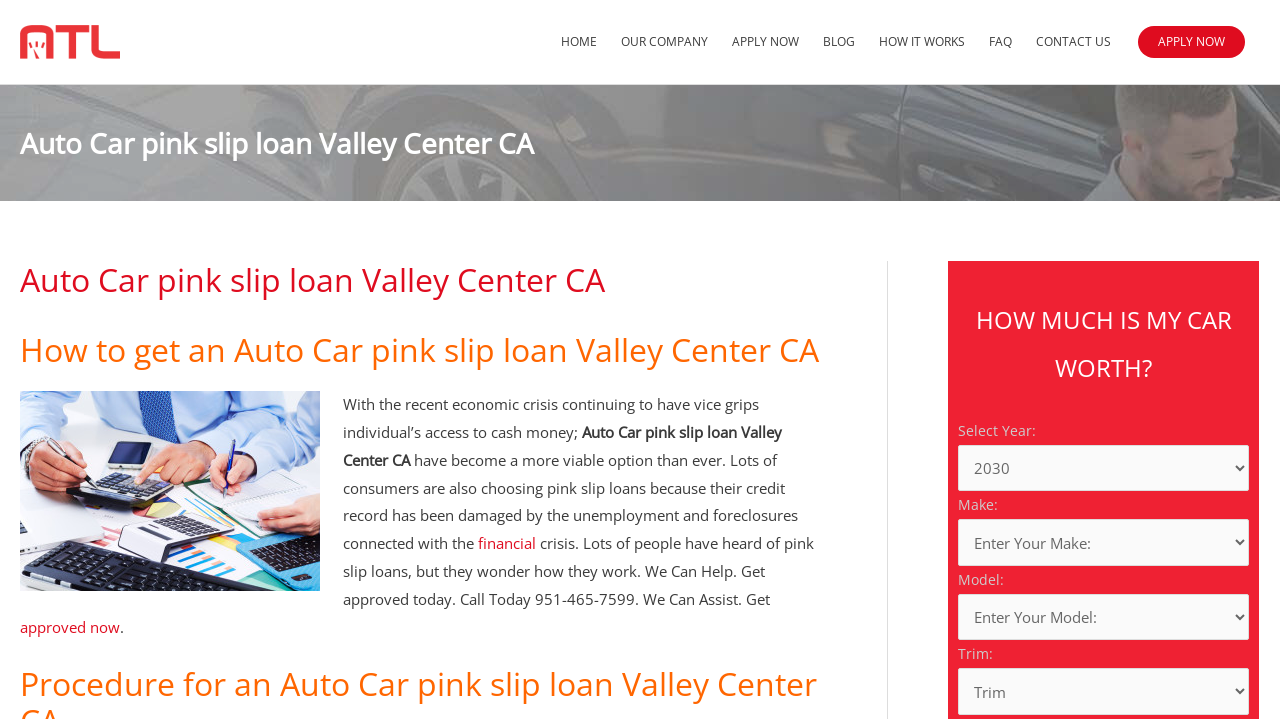Look at the image and answer the question in detail:
What is the alternative option to traditional loans mentioned on the webpage?

The webpage mentions that pink slip loans have become a more viable option than ever, implying that they are an alternative to traditional loans, especially for individuals with damaged credit records.